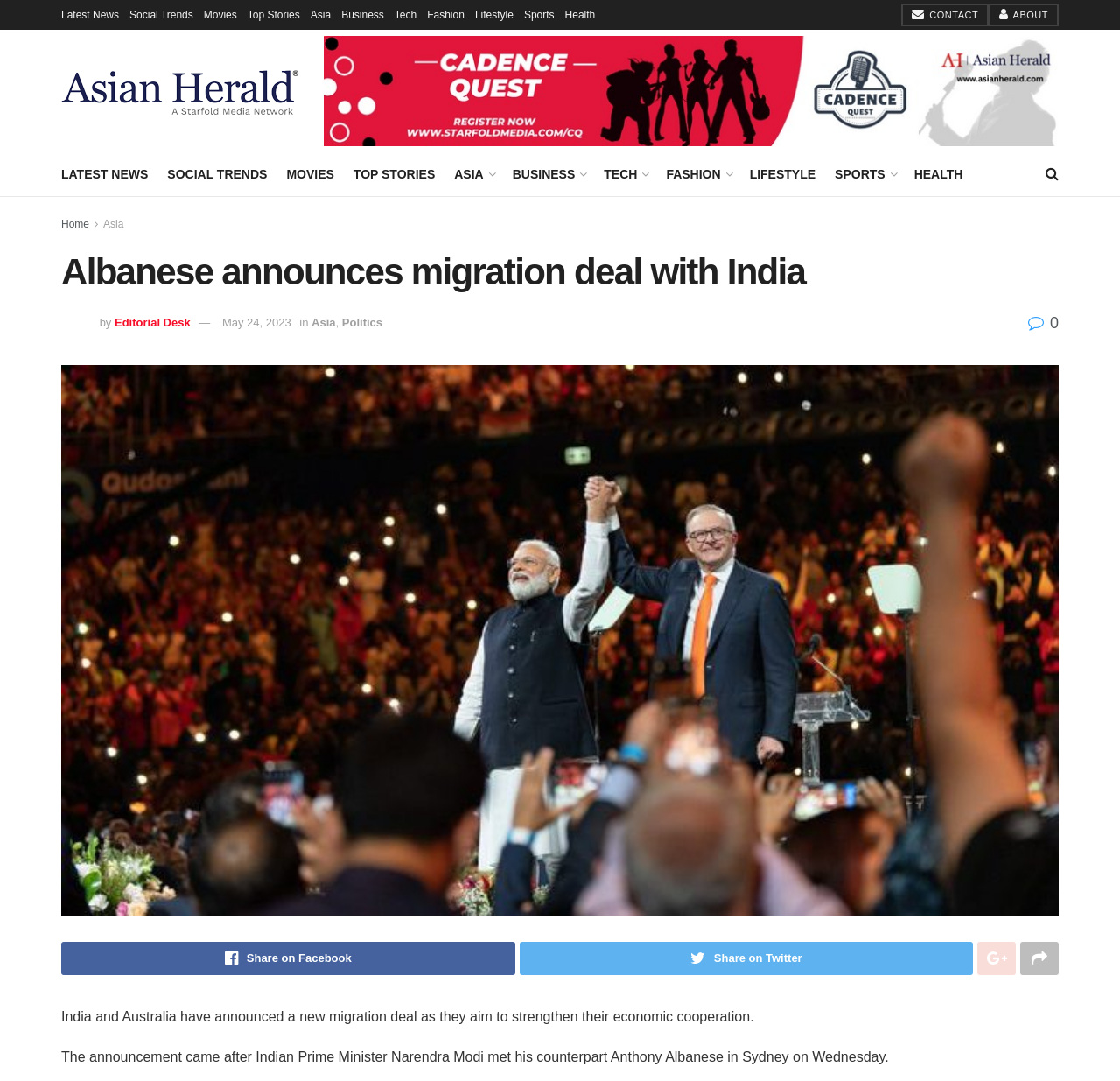Give a succinct answer to this question in a single word or phrase: 
Who met in Sydney on Wednesday?

Narendra Modi and Anthony Albanese